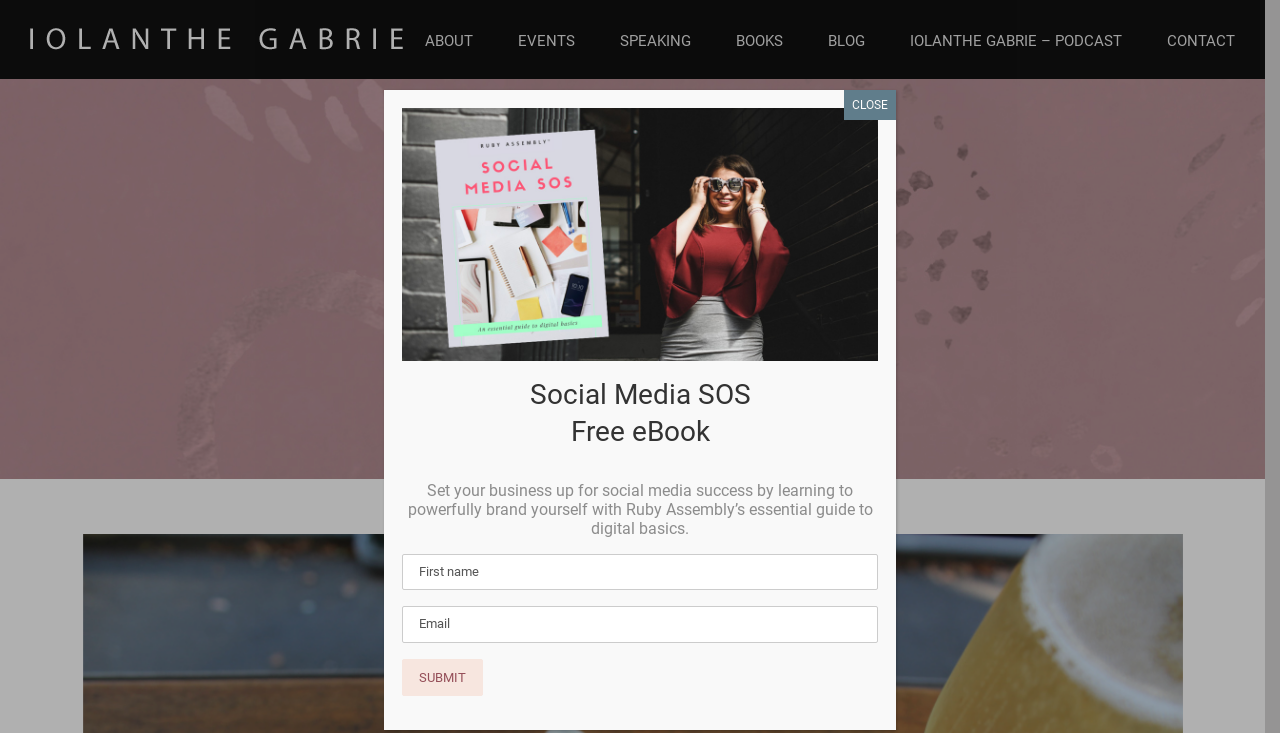Present a detailed account of what is displayed on the webpage.

The webpage is titled "On The Waterfront - Iolanthe Gabrie" and features a logo of Iolanthe Gabrie at the top left corner. Below the logo, there is a main navigation menu with seven links: "ABOUT", "EVENTS", "SPEAKING", "BOOKS", "BLOG", "IOLANTHE GABRIE – PODCAST", and "CONTACT", arranged horizontally across the top of the page.

The page title "On The Waterfront" is prominently displayed in the middle of the top section, with a "View Larger Image" text below it. 

On the right side of the page, there is a section dedicated to a free eBook offer, titled "Social Media SOS Free eBook". This section contains a brief description of the eBook, which is about setting up a business for social media success. Below the description, there are two text boxes for inputting "First name" and "Email", and a "SUBMIT" button.

At the bottom right corner of the eBook section, there is a "Close" button.